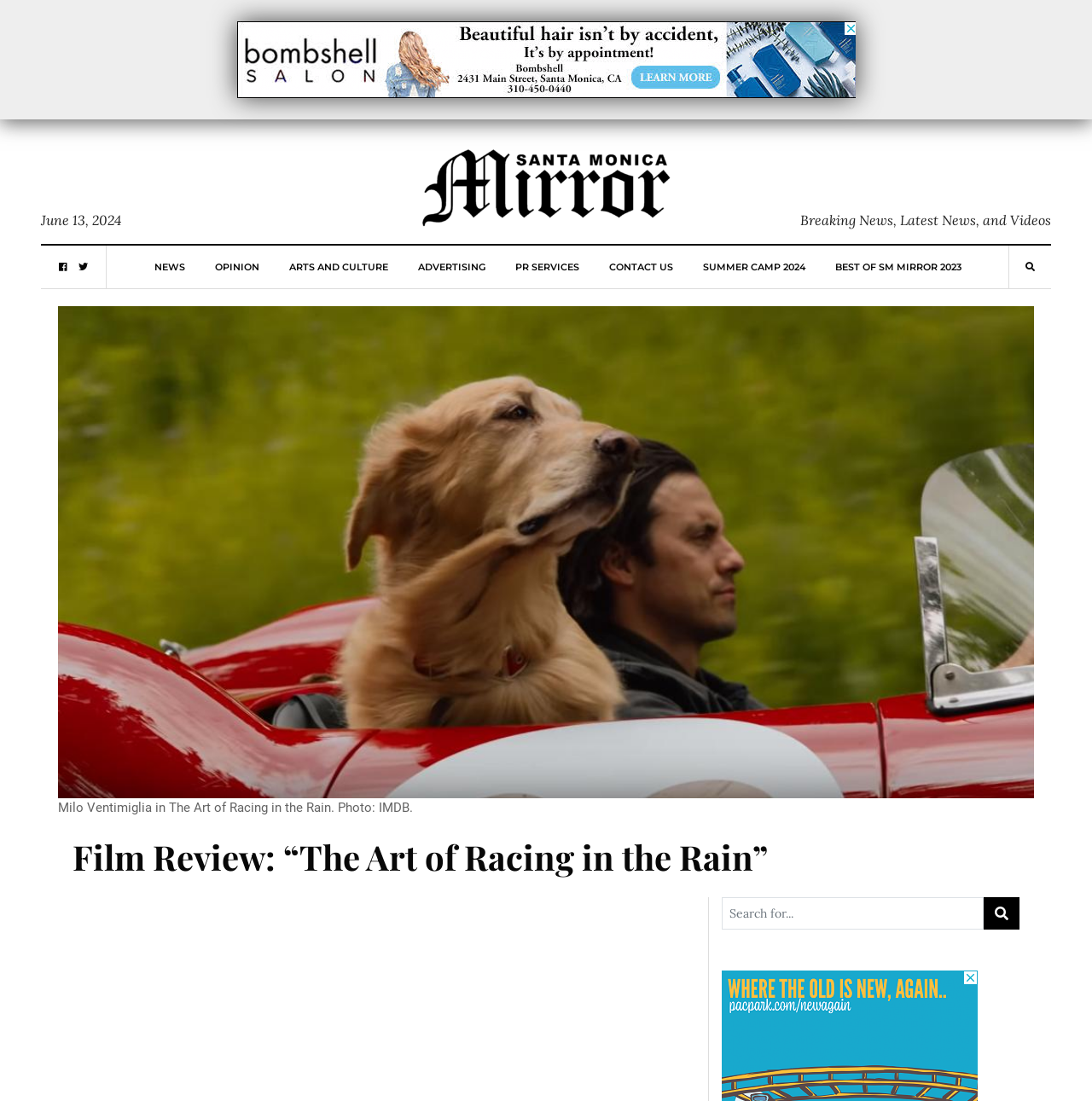How many social media links are there?
From the image, provide a succinct answer in one word or a short phrase.

2